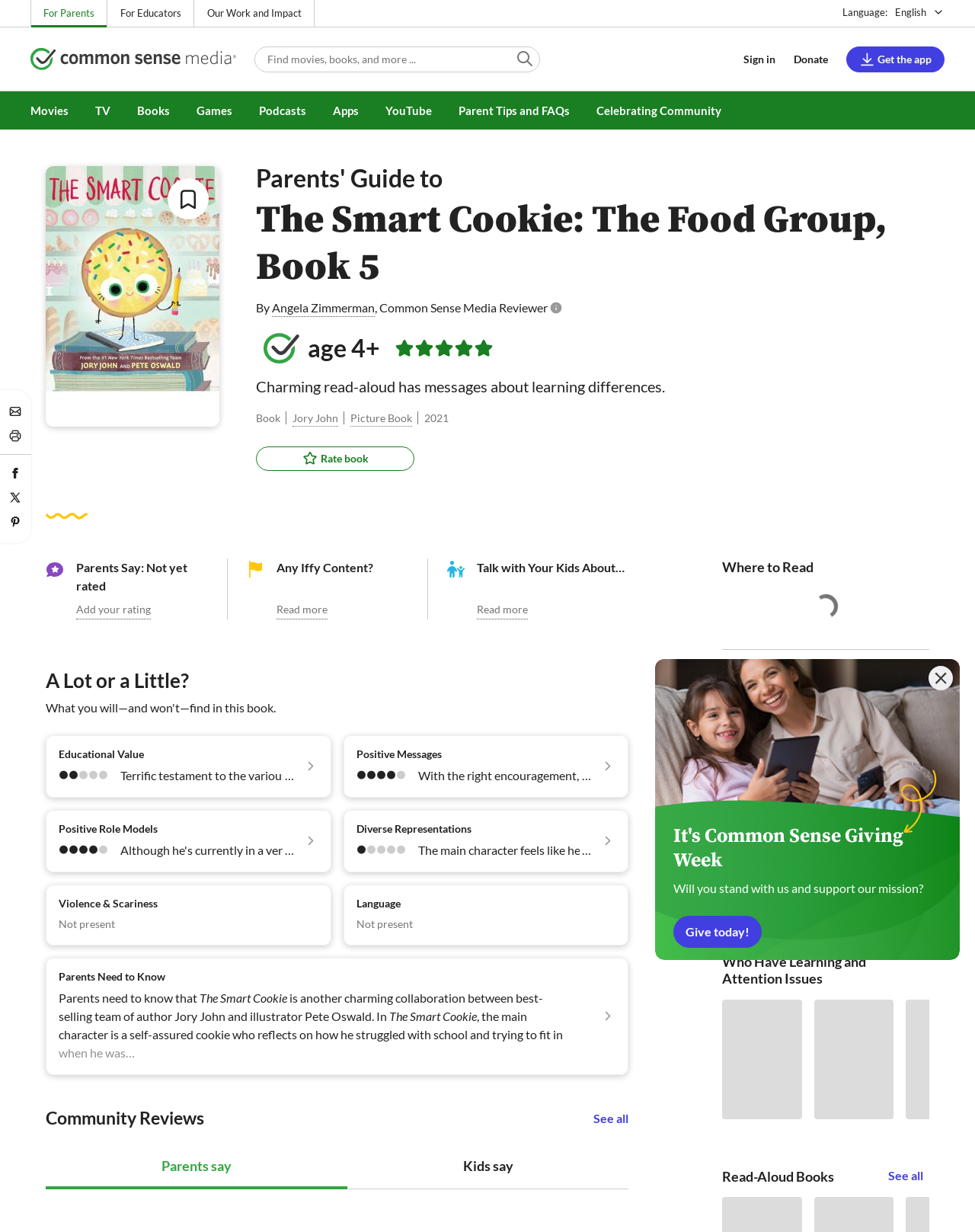What is the purpose of the search bar?
Analyze the screenshot and provide a detailed answer to the question.

The search bar is provided to allow users to search for specific content, such as movies, TV shows, books, games, podcasts, or apps, within the website's database.